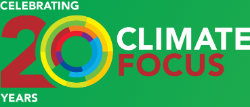What is the color of the 'FOCUS' text?
With the help of the image, please provide a detailed response to the question.

The caption highlights that the word 'FOCUS' appears prominently alongside 'CLIMATE' in vivid red letters, emphasizing the organization's commitment to environmental issues and climate change initiatives.